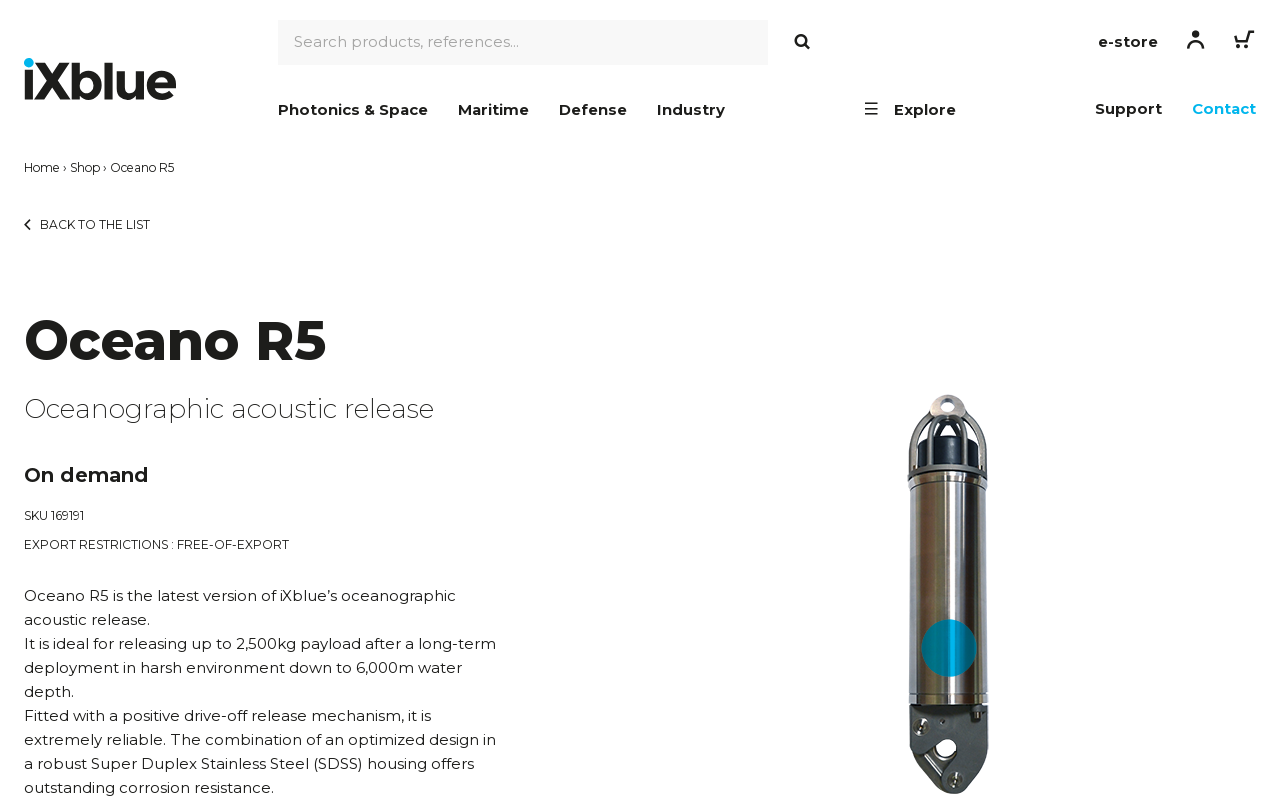Locate the bounding box coordinates of the element that needs to be clicked to carry out the instruction: "visit iXblue homepage". The coordinates should be given as four float numbers ranging from 0 to 1, i.e., [left, top, right, bottom].

[0.019, 0.071, 0.138, 0.125]